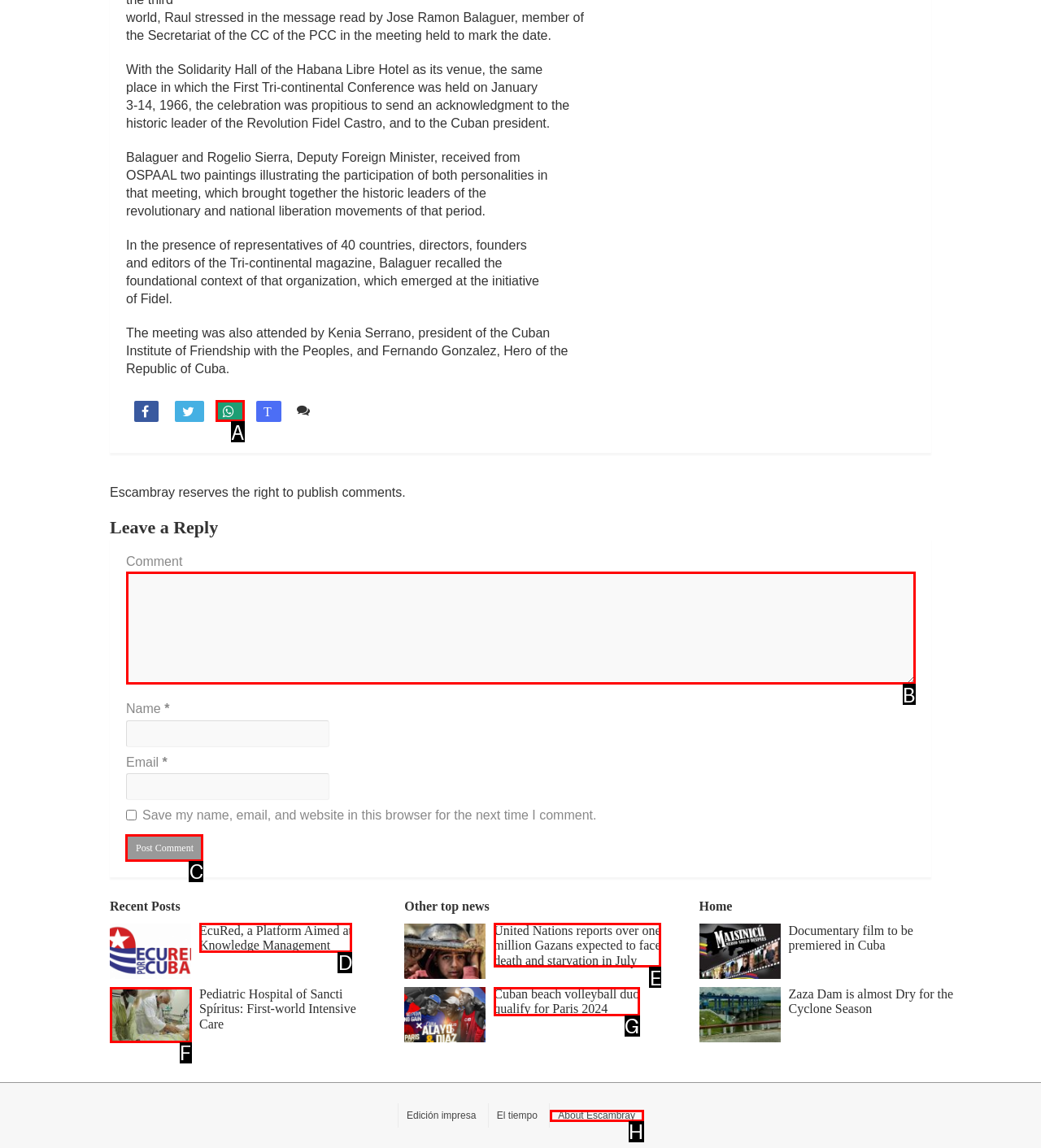Please identify the correct UI element to click for the task: Click the 'Post Comment' button Respond with the letter of the appropriate option.

C